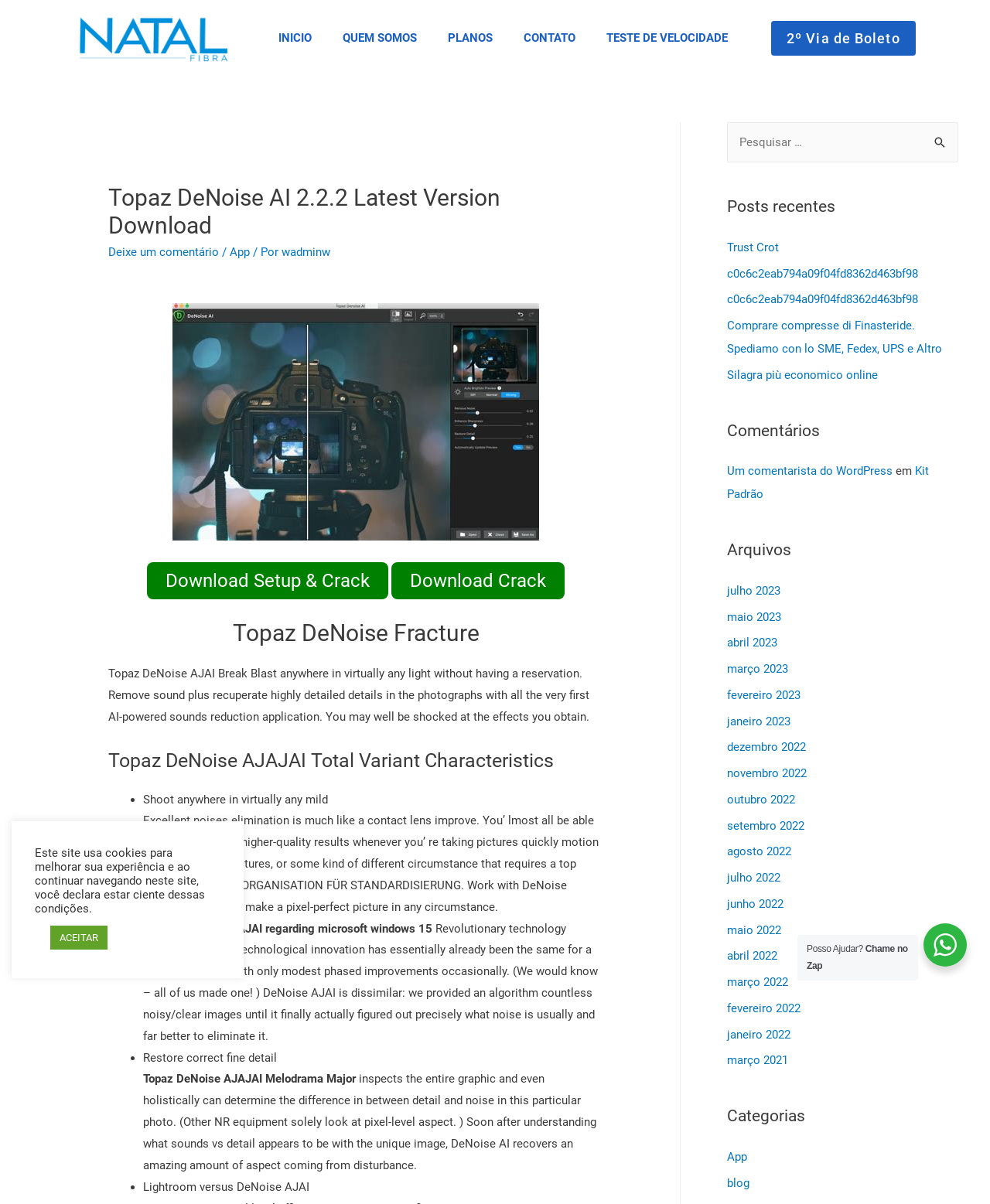Find the bounding box coordinates of the area that needs to be clicked in order to achieve the following instruction: "Download Setup & Crack". The coordinates should be specified as four float numbers between 0 and 1, i.e., [left, top, right, bottom].

[0.148, 0.467, 0.392, 0.498]